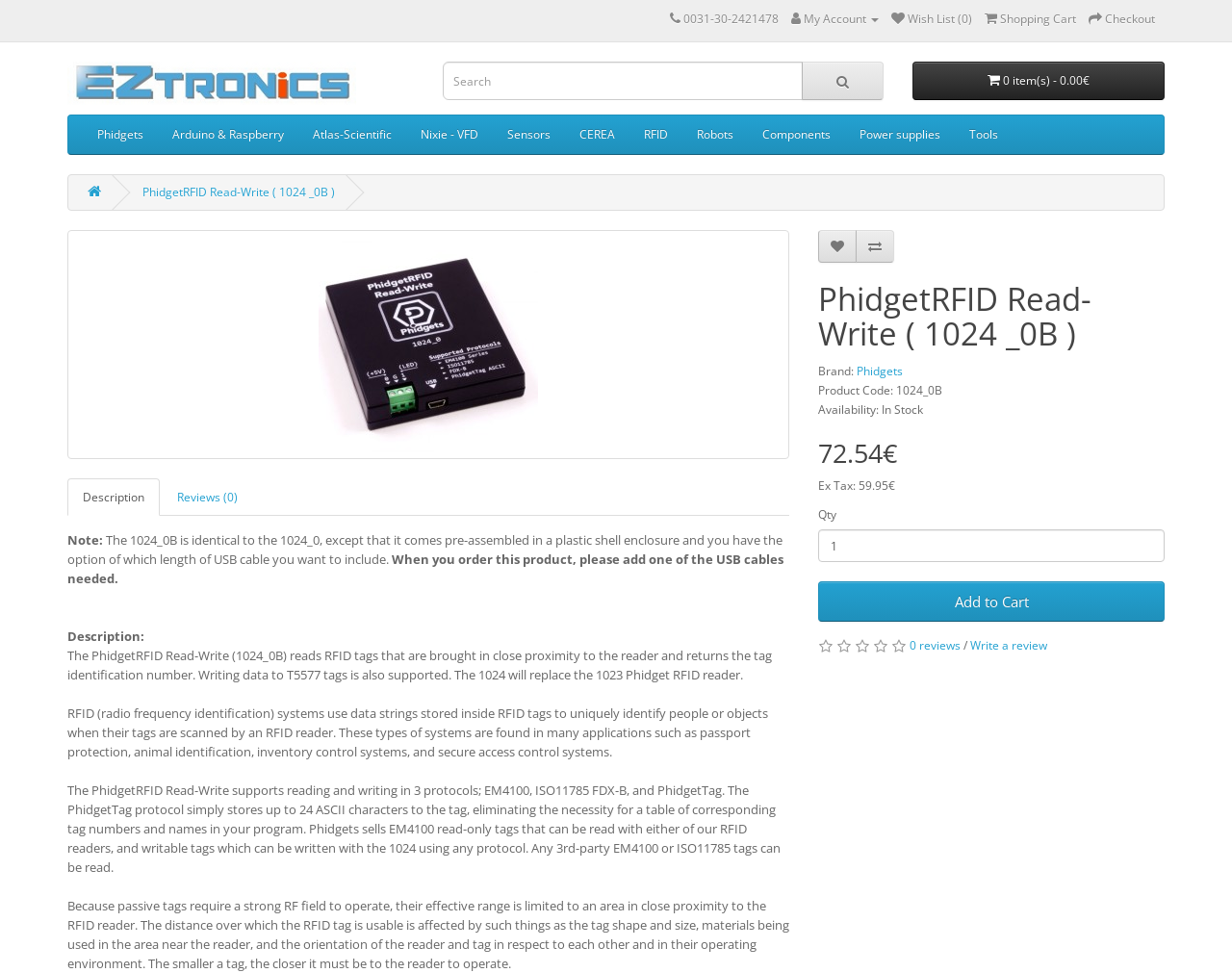Based on what you see in the screenshot, provide a thorough answer to this question: What is the product code?

The product code is obtained from the static text element 'Product Code: 1024_0B' which is located below the product name, indicating the unique identifier of the product.